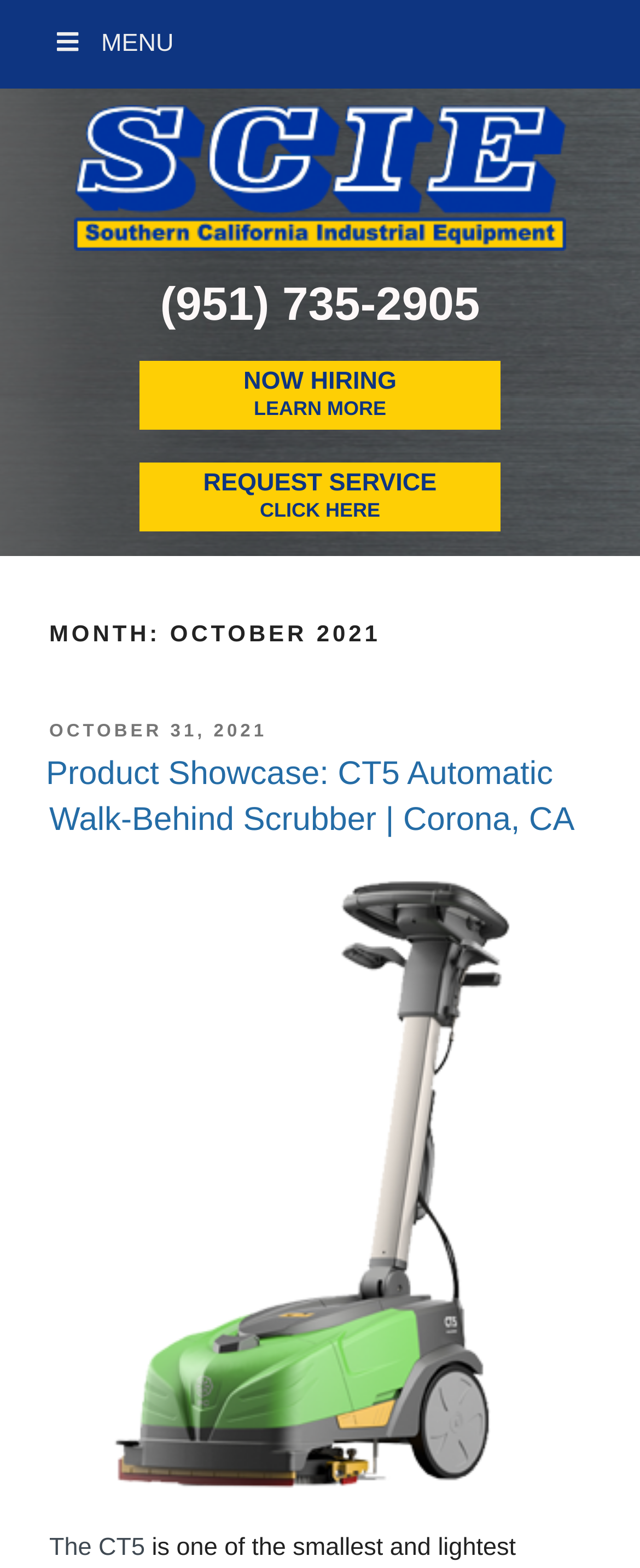Create an in-depth description of the webpage, covering main sections.

The webpage is about SCIE Lifts, with a focus on October 2021. At the top, there is a menu bar with 10 links: MENU, SALES, SERVICE, PARTS, RENTALS, PALLET RACKING, SPECIALS, VIDEOS, ABOUT US, and CONTACT, all aligned horizontally and spanning almost the entire width of the page. Below the menu bar, there is a logo for Southern California Industrial Equipment, accompanied by a link to the logo.

To the right of the logo, there is a phone number, (951) 735-2905, and two calls-to-action: NOW HIRING LEARN MORE and REQUEST SERVICE CLICK HERE. Below these elements, there is a heading that indicates the current month, October 2021.

Under the month heading, there is a section with a post dated October 31, 2021, which appears to be a product showcase. The post features a heading that reads "Product Showcase: CT5 Automatic Walk-Behind Scrubber | Corona, CA", accompanied by a link to the product. Below the heading, there is a figure, likely an image of the product, which takes up most of the width of the page. At the very bottom of the page, there is a link to "The CT5".